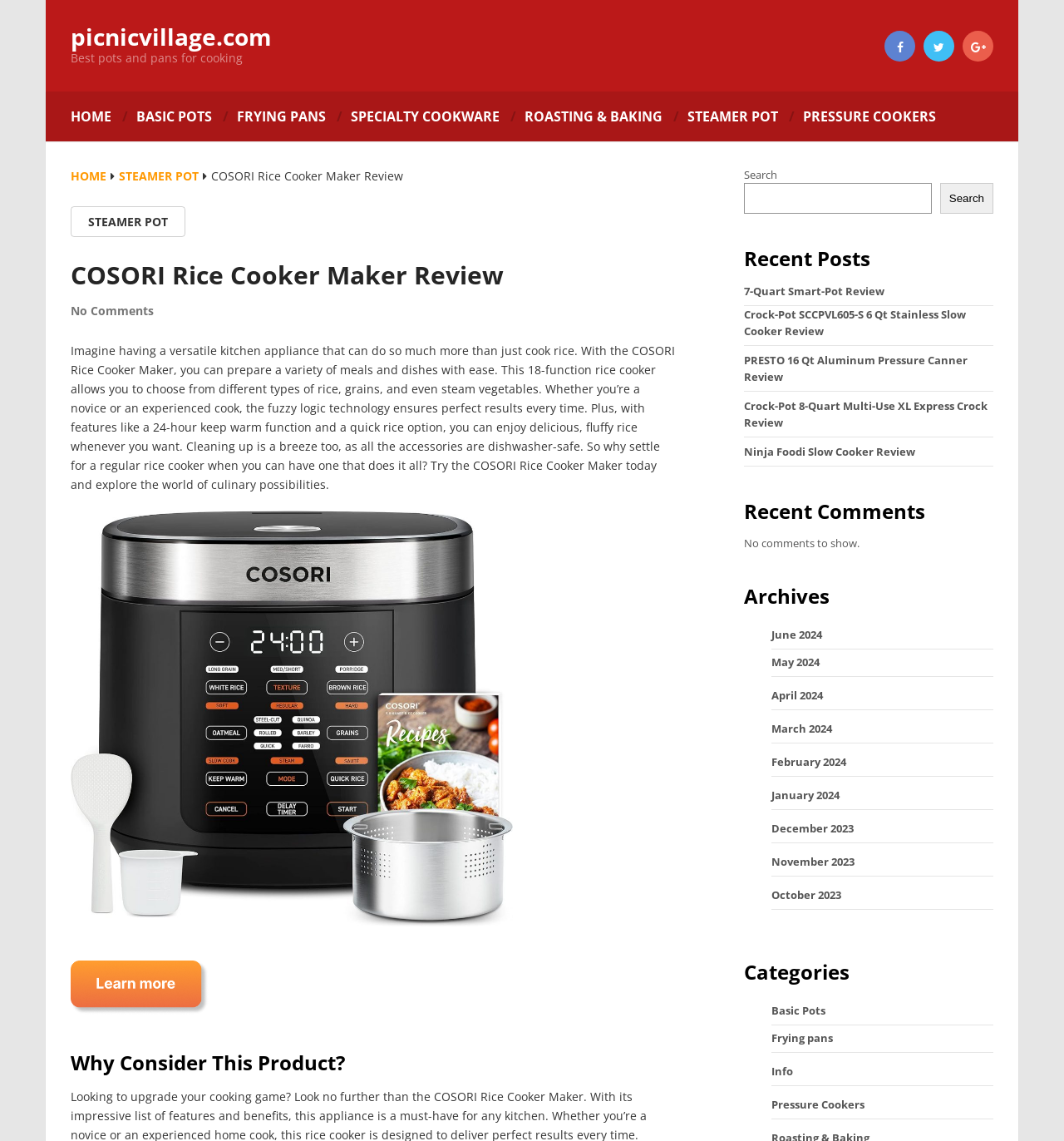Locate the bounding box coordinates of the element that needs to be clicked to carry out the instruction: "Click the 'Facebook Link'". The coordinates should be given as four float numbers ranging from 0 to 1, i.e., [left, top, right, bottom].

None